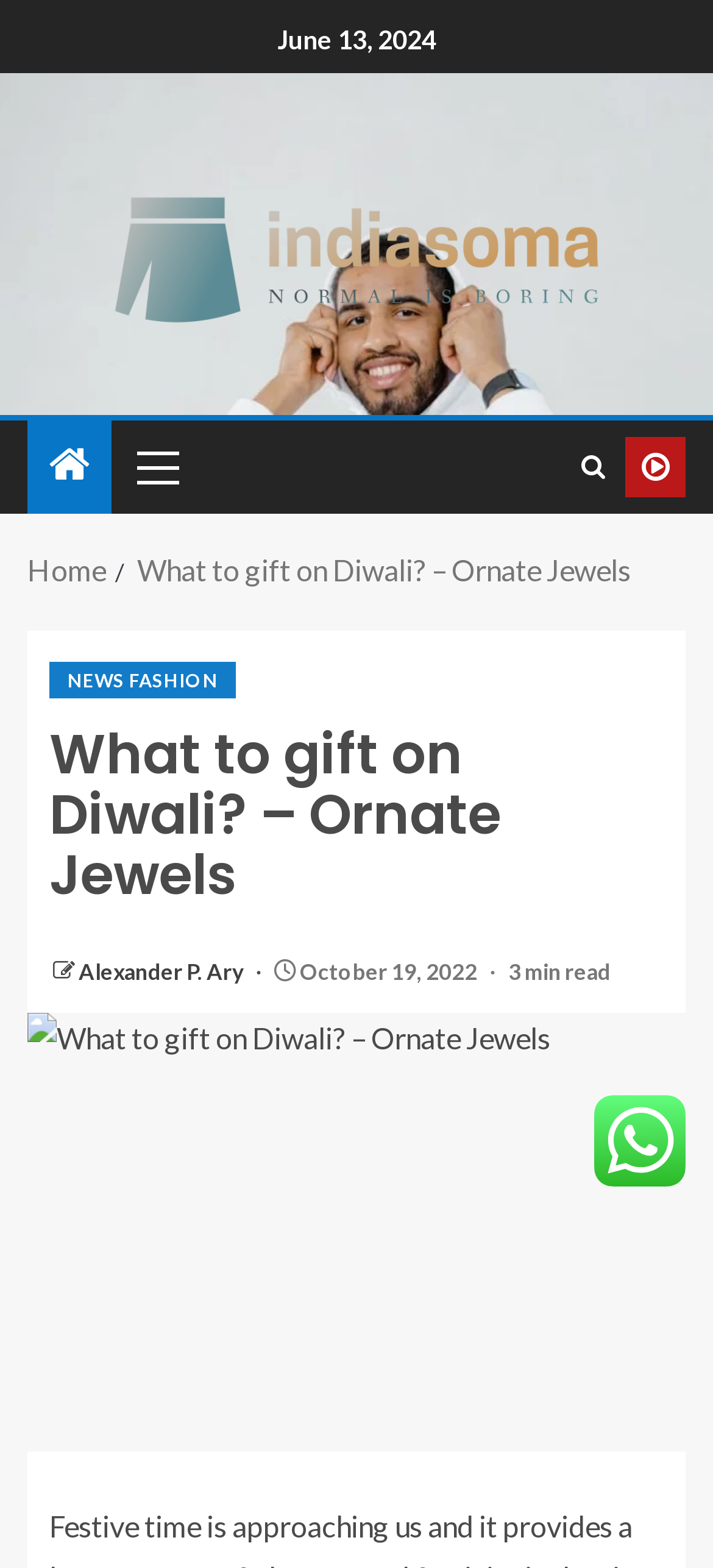Articulate a detailed summary of the webpage's content and design.

The webpage appears to be an article about gift ideas for Diwali, specifically from Ornate Jewels, an Indian brand. At the top, there is a date "June 13, 2024" and a link to "Indiasoma" with an accompanying image of the brand's logo. Below this, there is a primary menu with a link to the main page.

On the left side, there is a navigation section with breadcrumbs, showing the path "Home" to "What to gift on Diwali? – Ornate Jewels". The main content of the article is divided into sections, starting with a header that includes links to "NEWS FASHION" and the title of the article "What to gift on Diwali? – Ornate Jewels". The author's name, "Alexander P. Ary", and the publication date "October 19, 2022" are also displayed. Additionally, there is an indication of the article's length, "3 min read".

The article's main image, related to the gift ideas, takes up a significant portion of the page. At the bottom, there is another image, although its purpose is unclear. There are also some social media links, represented by icons, on the right side of the page.